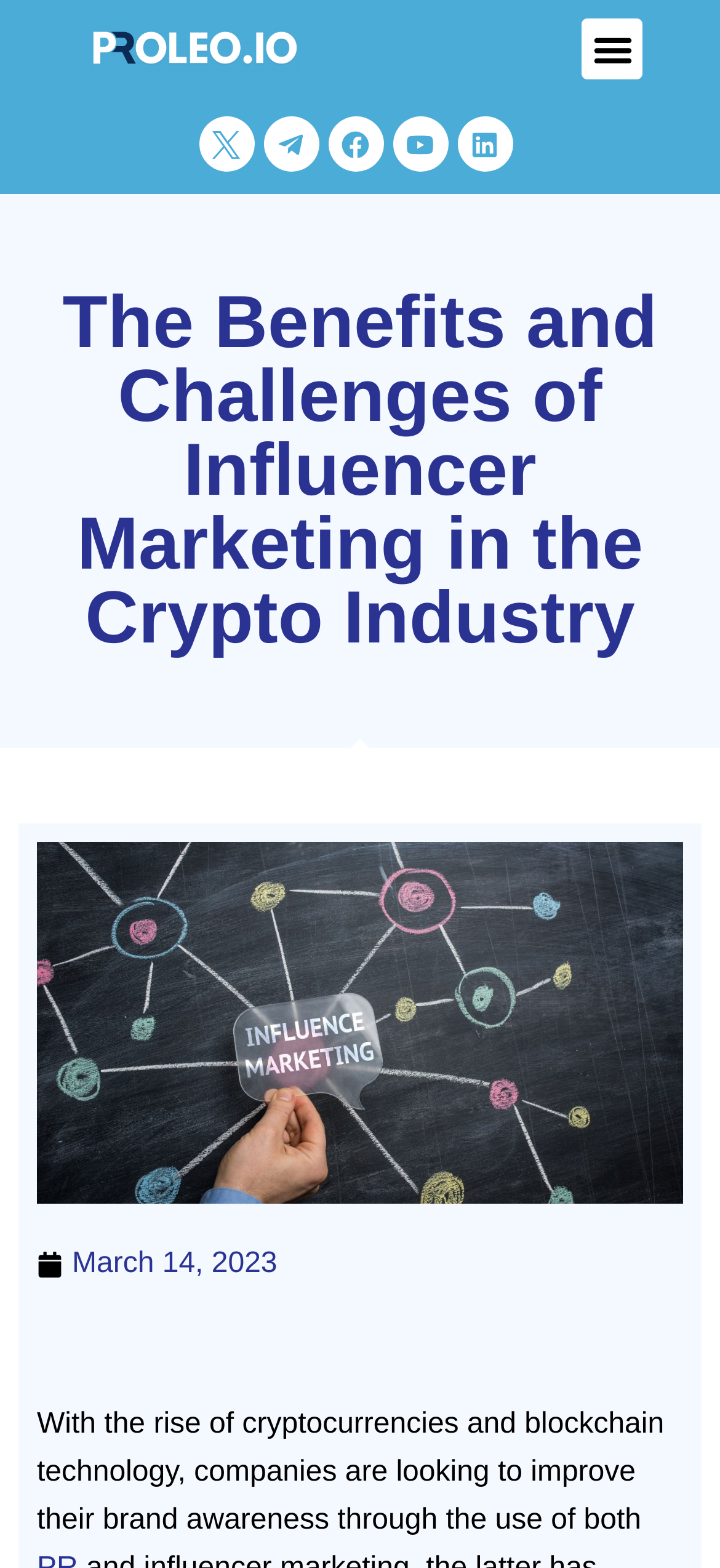Please provide a one-word or phrase answer to the question: 
How many paragraphs of text are there?

1